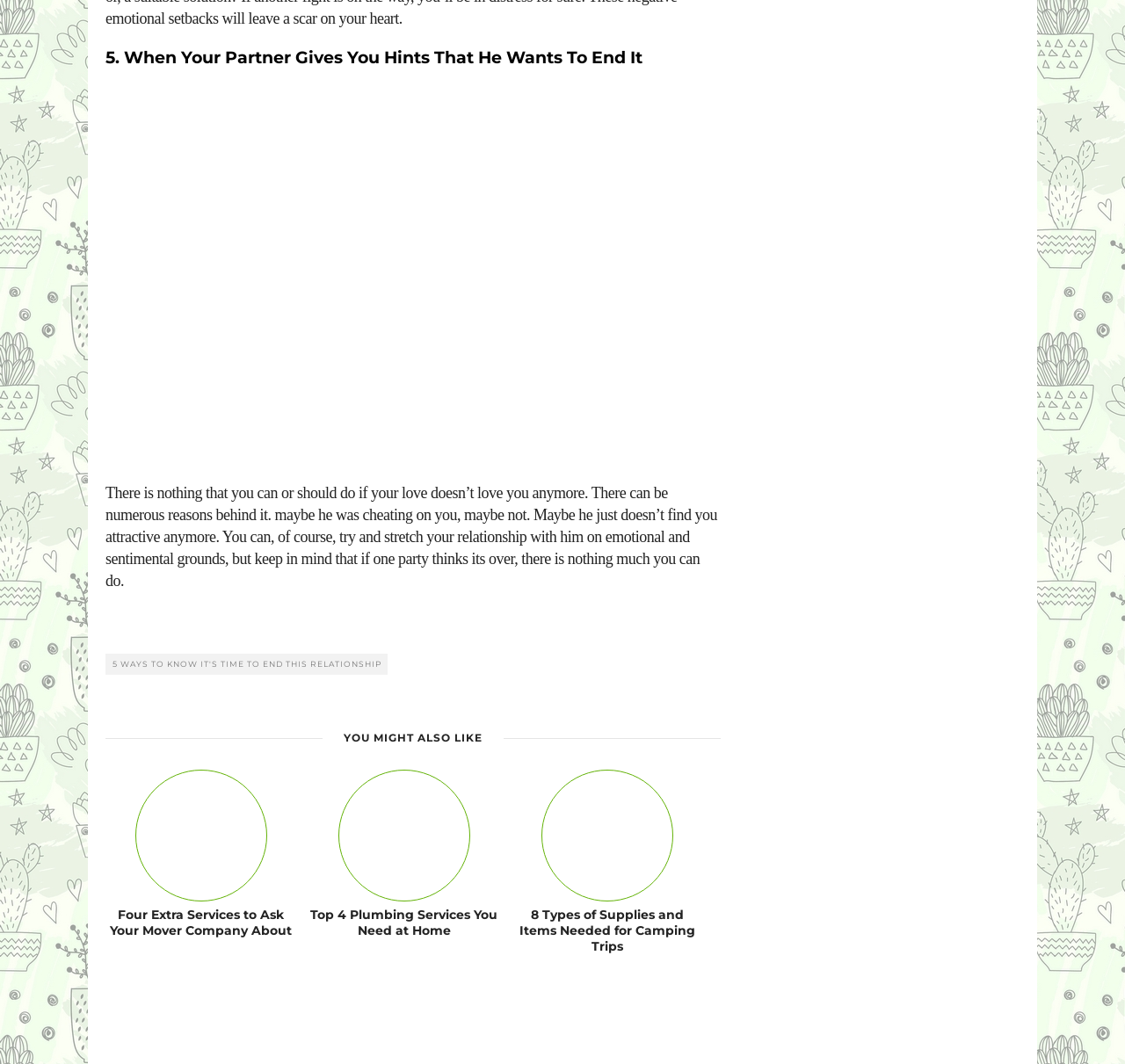Provide a short answer to the following question with just one word or phrase: How many plumbing services are needed at home?

4